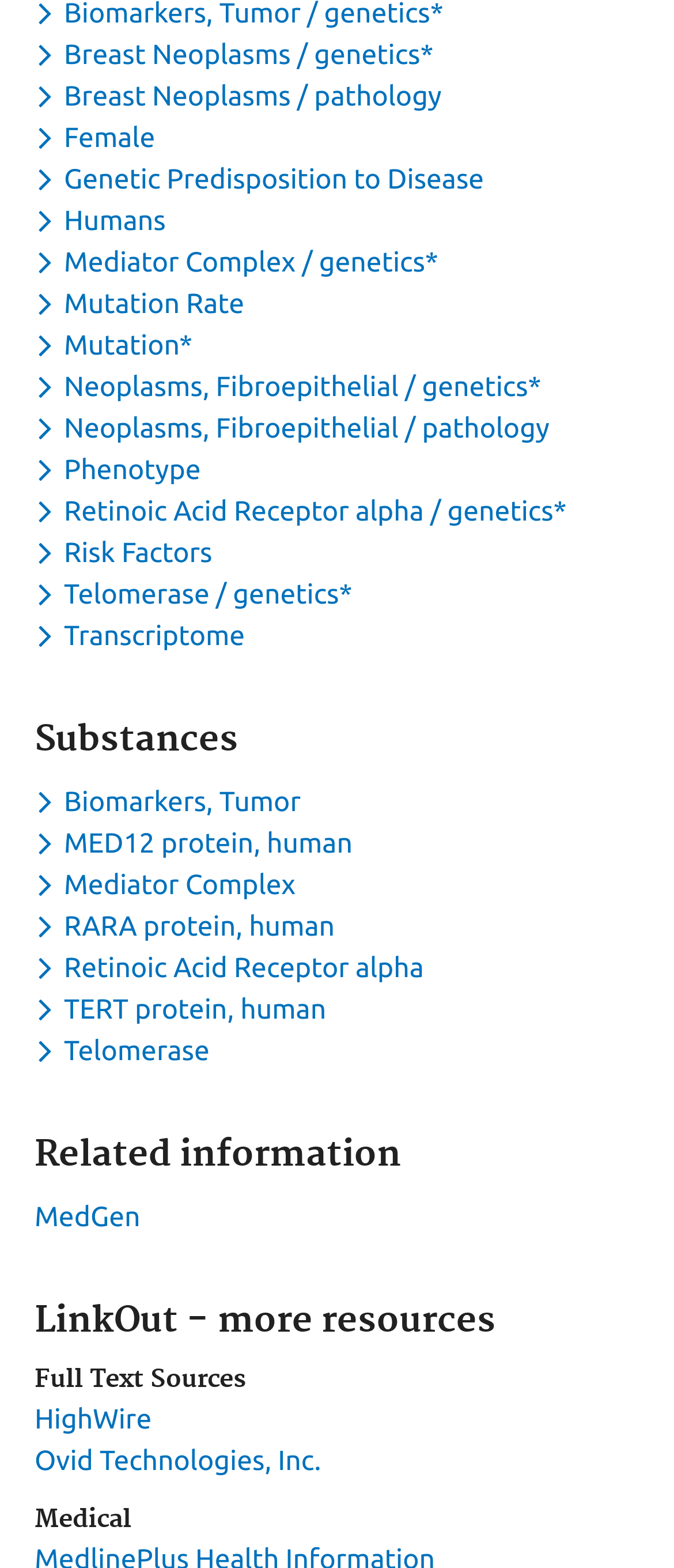How many links are listed under 'LinkOut - more resources'? Examine the screenshot and reply using just one word or a brief phrase.

1